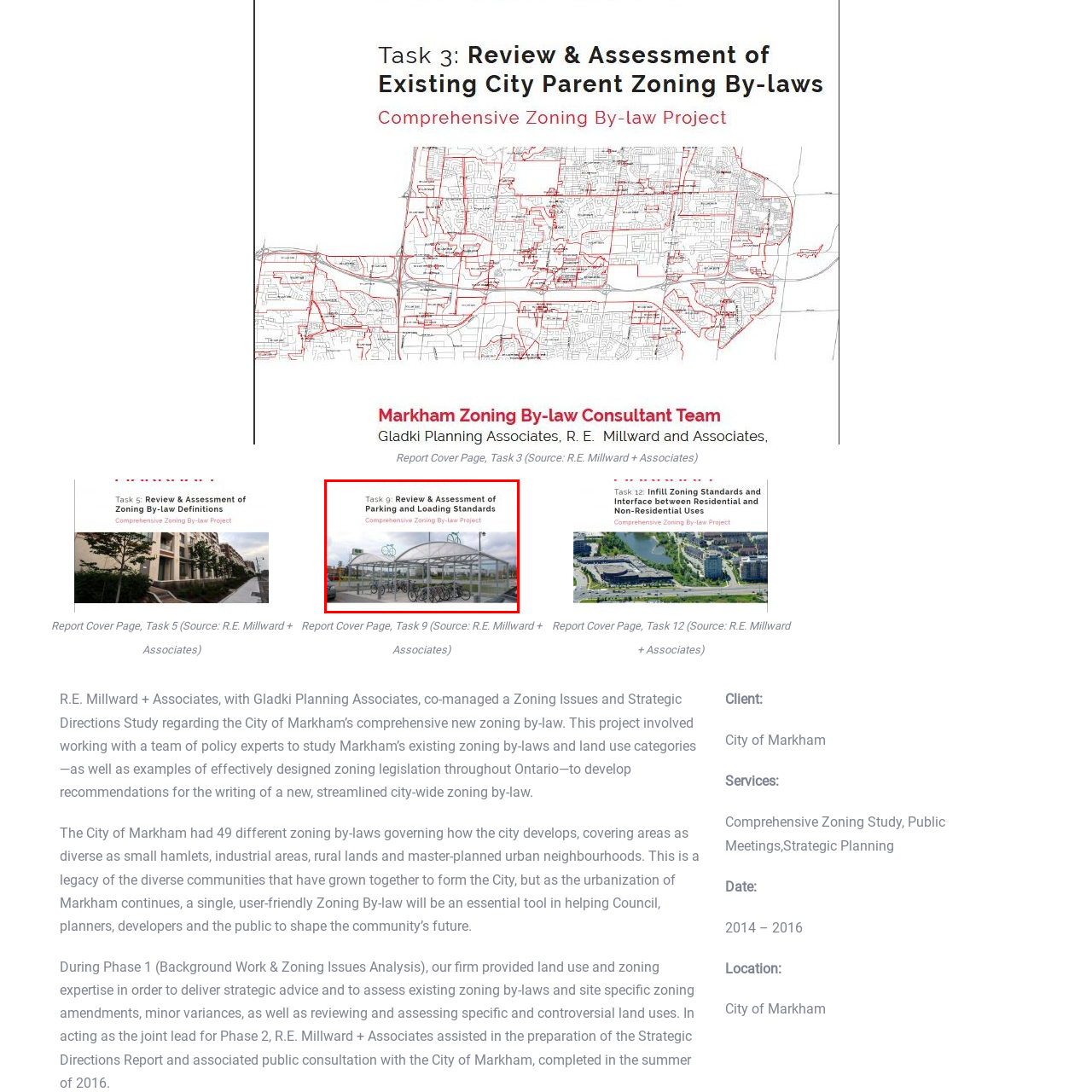What is depicted in the illustration?
Study the image within the red bounding box and provide a detailed response to the question.

The illustration below the title showcases a well-structured shelter designed to accommodate multiple bicycles, emphasizing sustainable transport solutions, which is a bicycle parking area.